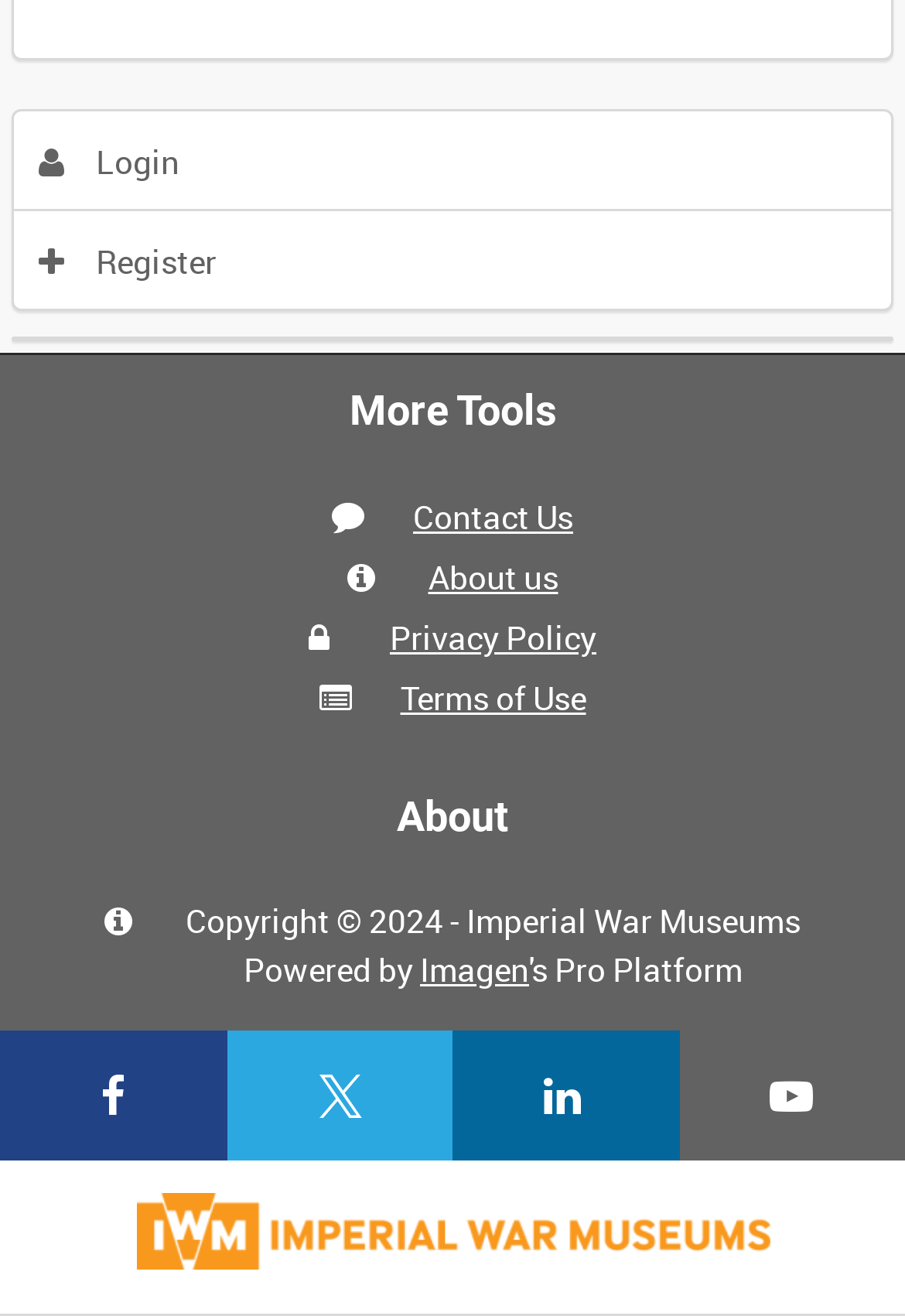Based on the element description, predict the bounding box coordinates (top-left x, top-left y, bottom-right x, bottom-right y) for the UI element in the screenshot: Terms of Use

[0.442, 0.514, 0.647, 0.547]